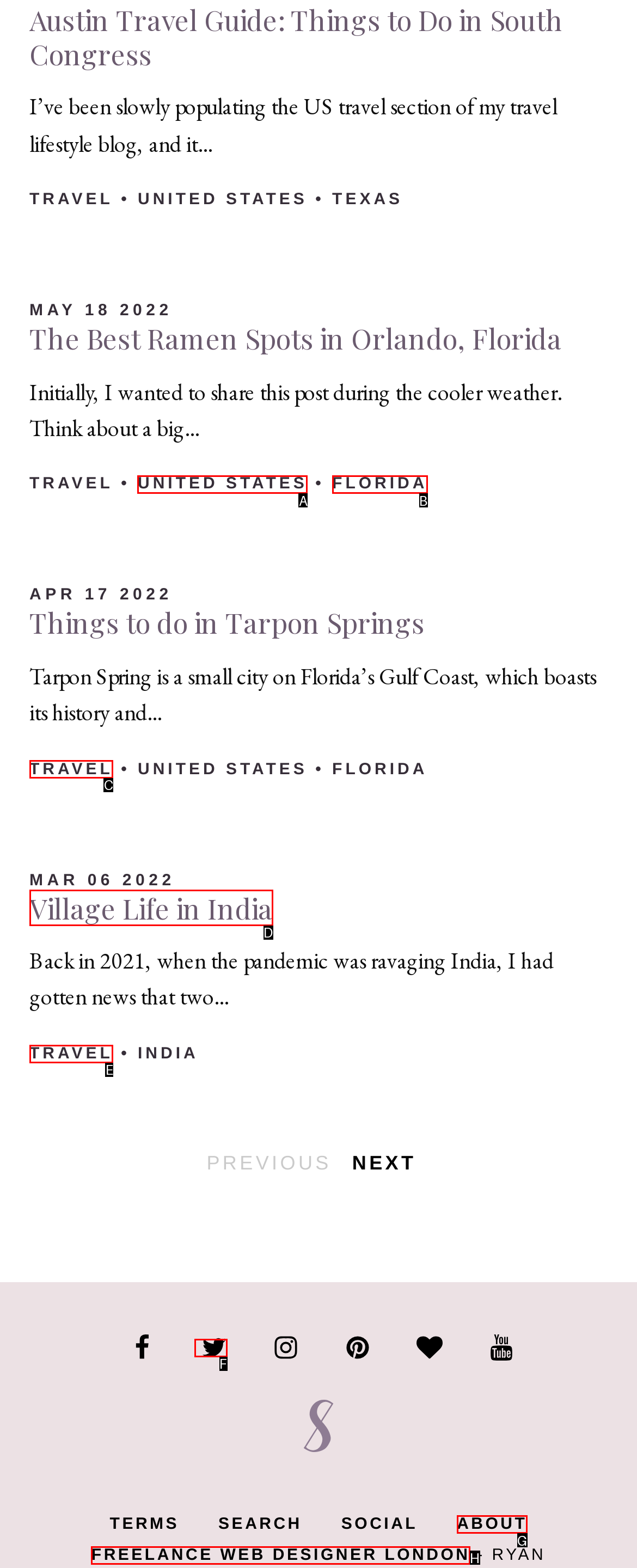Select the letter that corresponds to the UI element described as: February 20, 2023
Answer by providing the letter from the given choices.

None